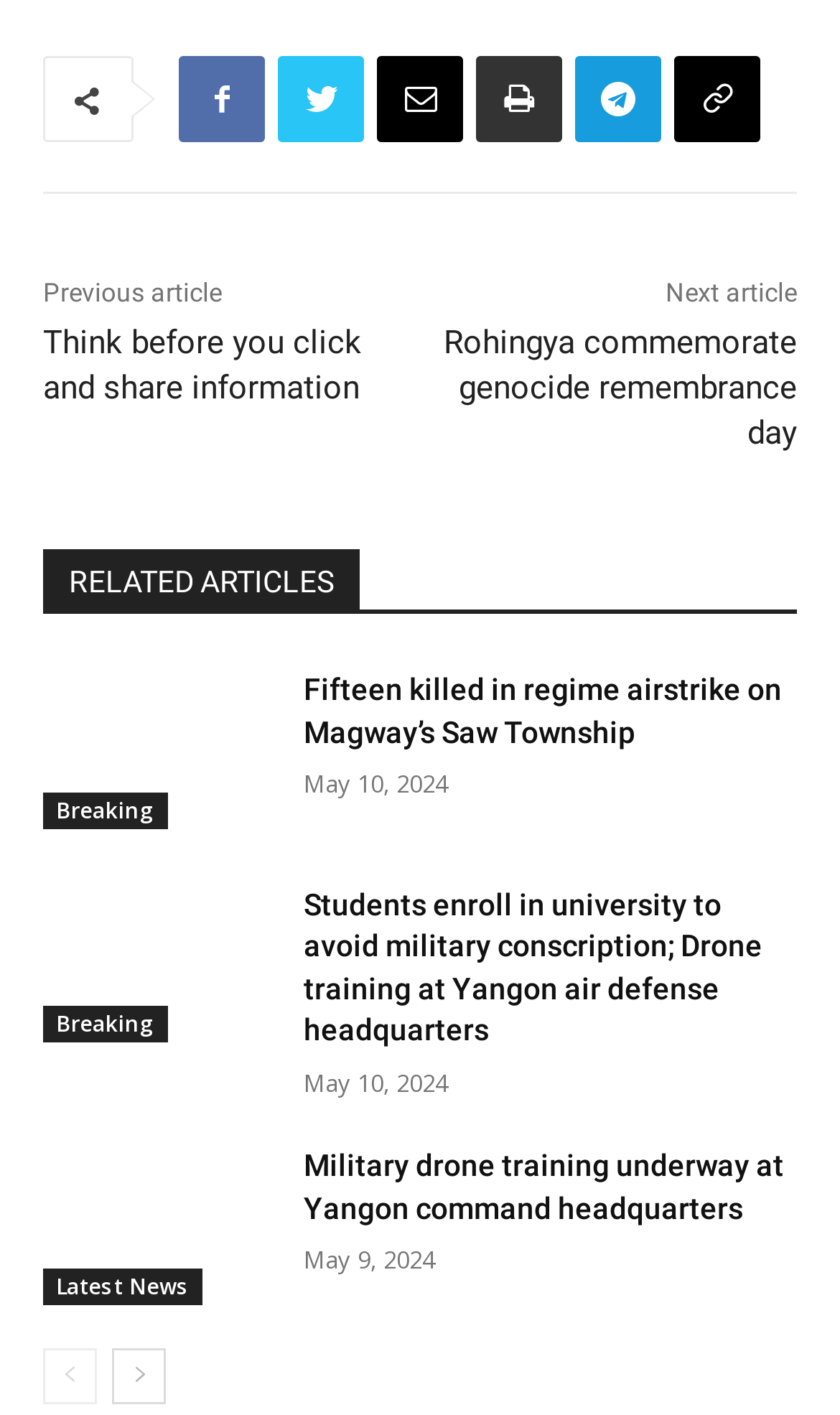Find the bounding box coordinates for the area you need to click to carry out the instruction: "Go to the next page". The coordinates should be four float numbers between 0 and 1, indicated as [left, top, right, bottom].

[0.133, 0.952, 0.197, 0.992]